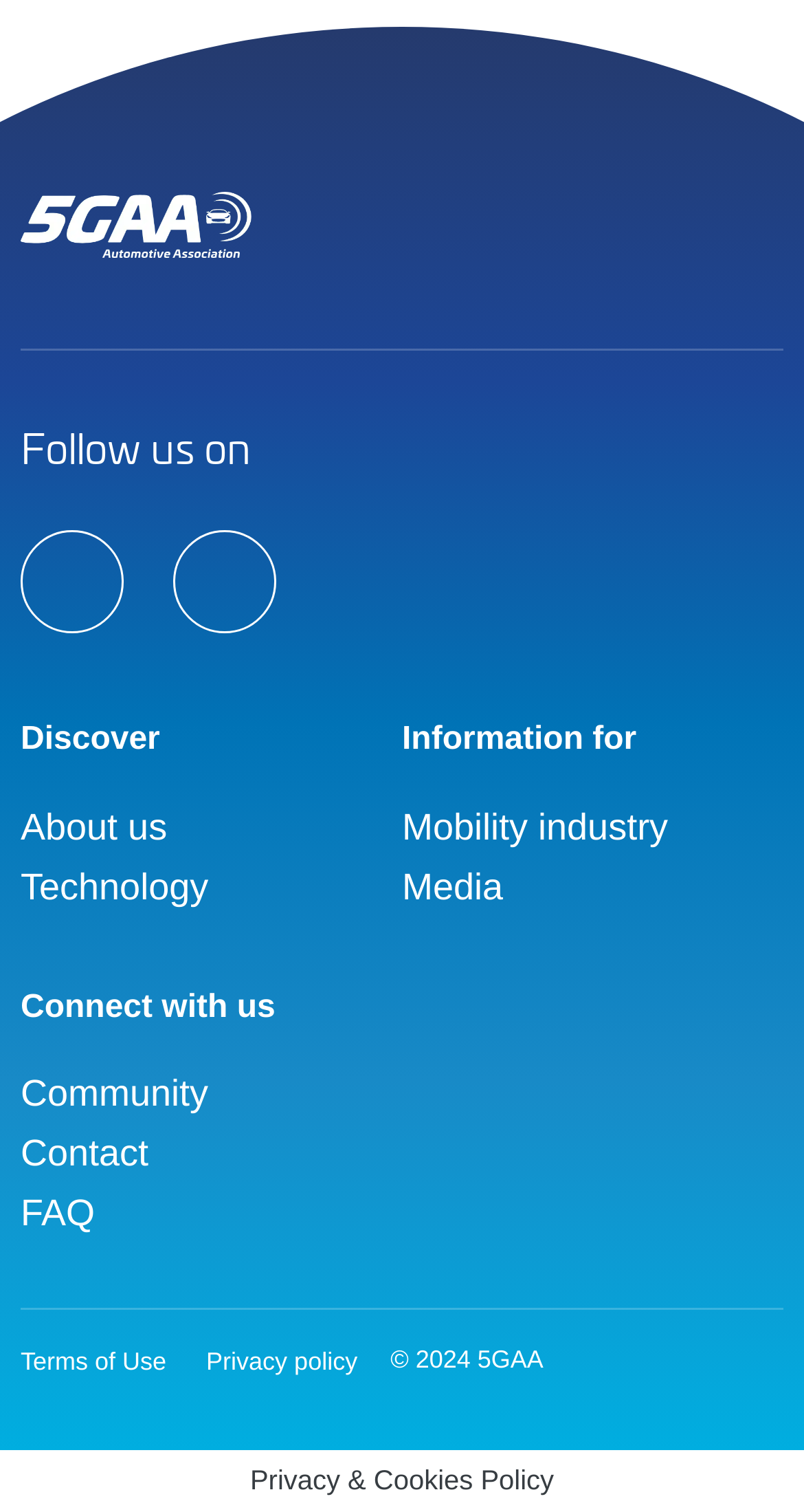Determine the bounding box coordinates of the area to click in order to meet this instruction: "Follow 5GAA on LinkedIn".

[0.026, 0.351, 0.154, 0.419]